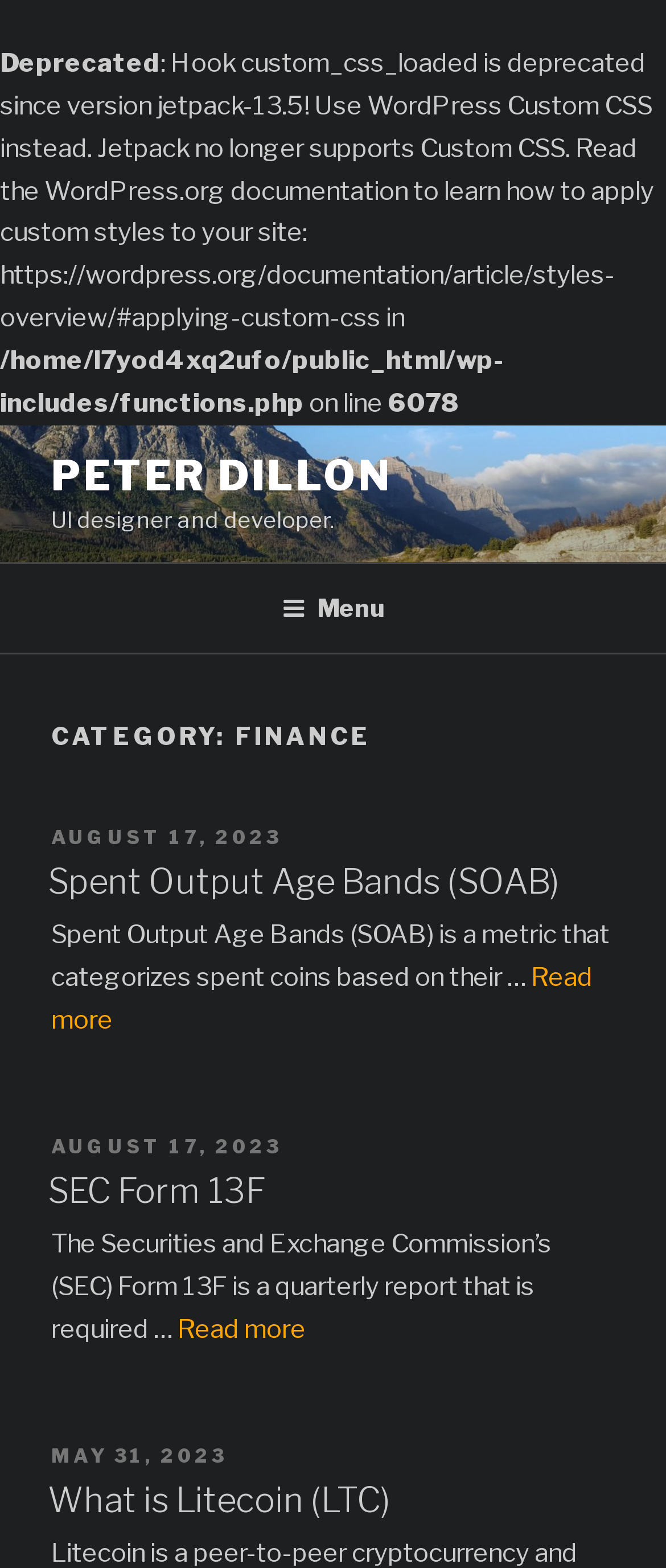Pinpoint the bounding box coordinates of the area that must be clicked to complete this instruction: "View the 'SEC Form 13F' article".

[0.077, 0.745, 0.923, 0.775]